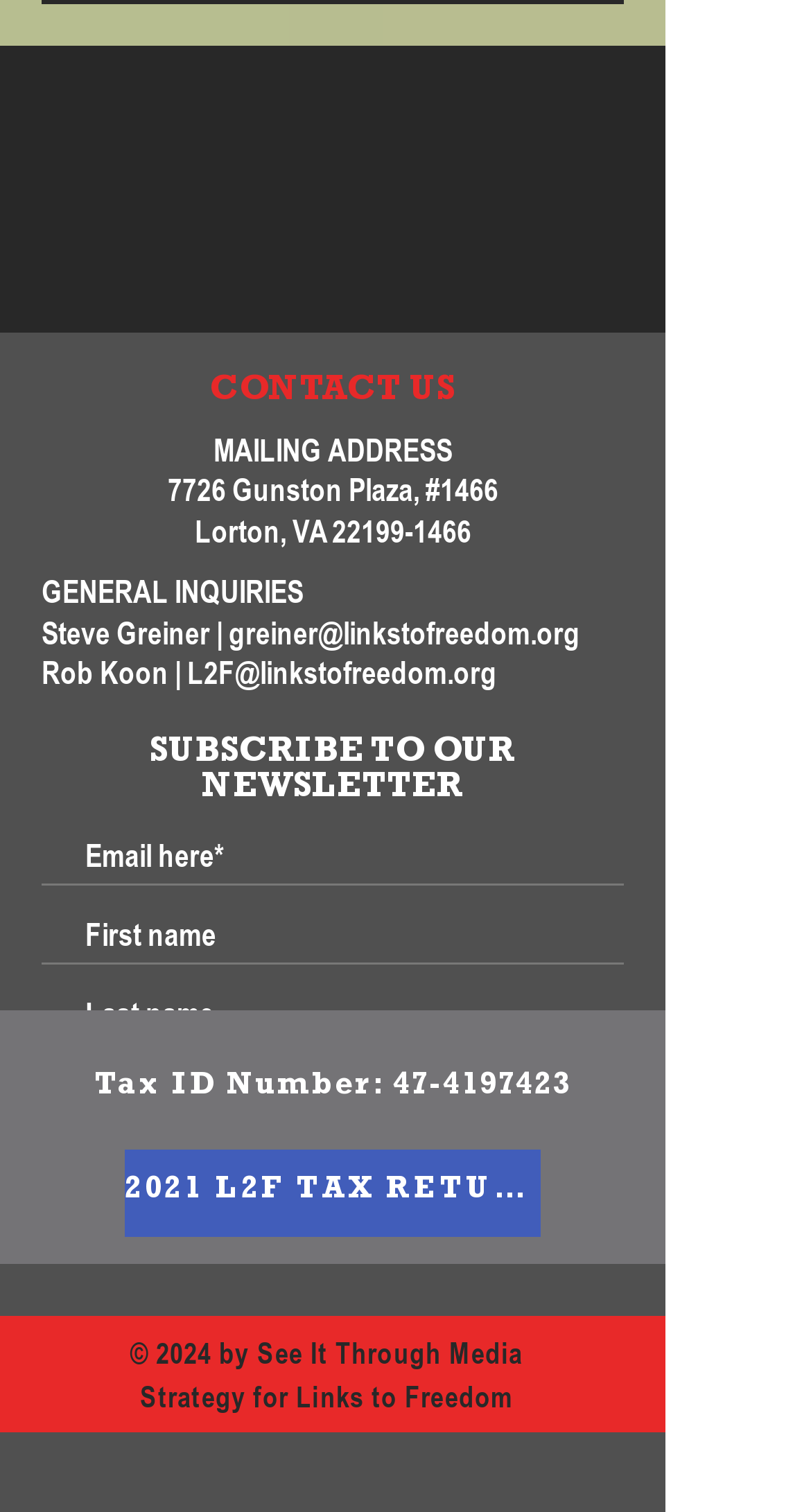Can you identify the bounding box coordinates of the clickable region needed to carry out this instruction: 'Click the PayPal Button'? The coordinates should be four float numbers within the range of 0 to 1, stated as [left, top, right, bottom].

[0.051, 0.07, 0.769, 0.196]